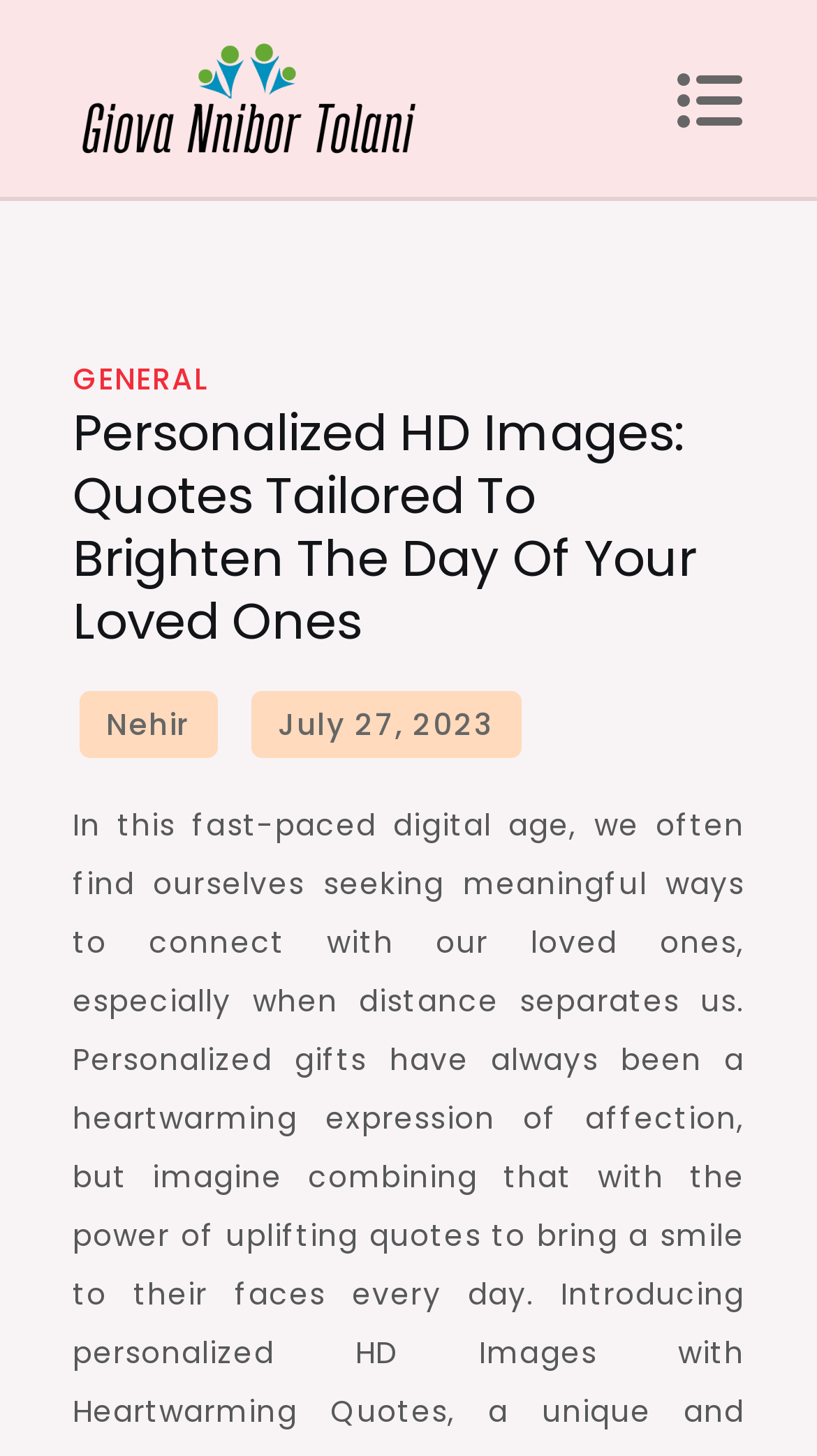Provide a short answer to the following question with just one word or phrase: What is the name of the person mentioned on the webpage?

Nehir